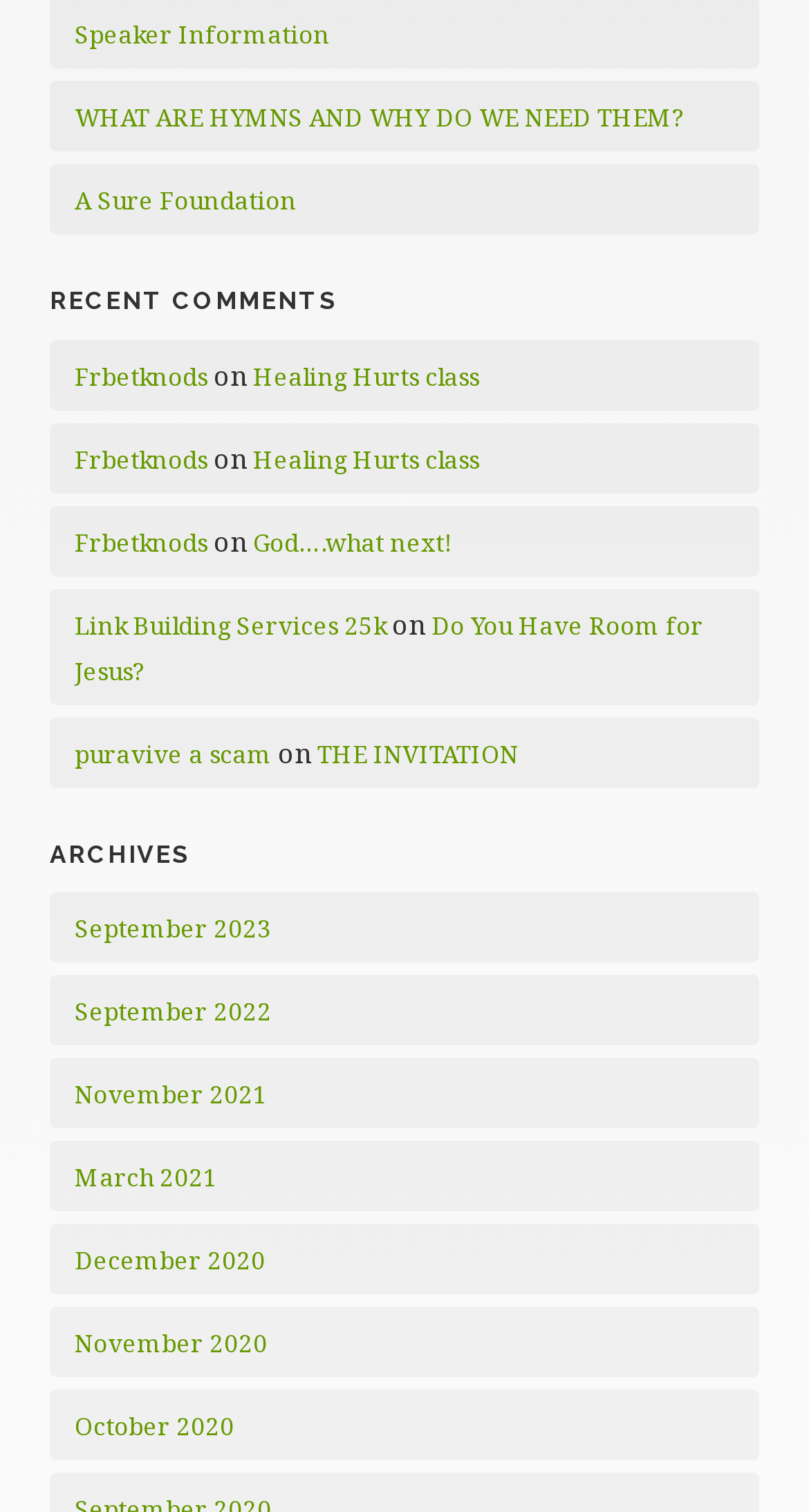Please provide the bounding box coordinates in the format (top-left x, top-left y, bottom-right x, bottom-right y). Remember, all values are floating point numbers between 0 and 1. What is the bounding box coordinate of the region described as: A Sure Foundation

[0.092, 0.123, 0.367, 0.143]